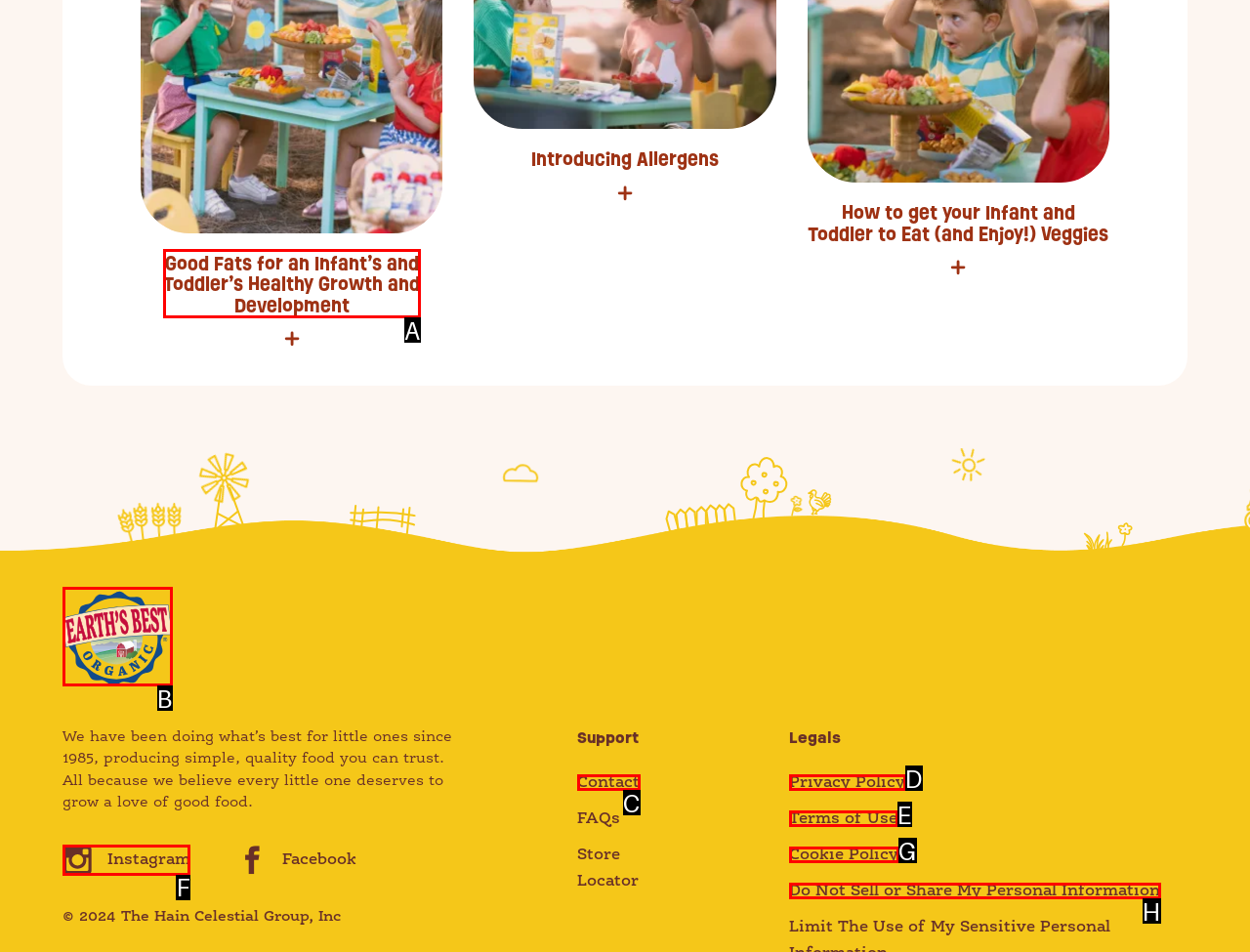Tell me which one HTML element I should click to complete the following task: Go to the Instagram page Answer with the option's letter from the given choices directly.

F